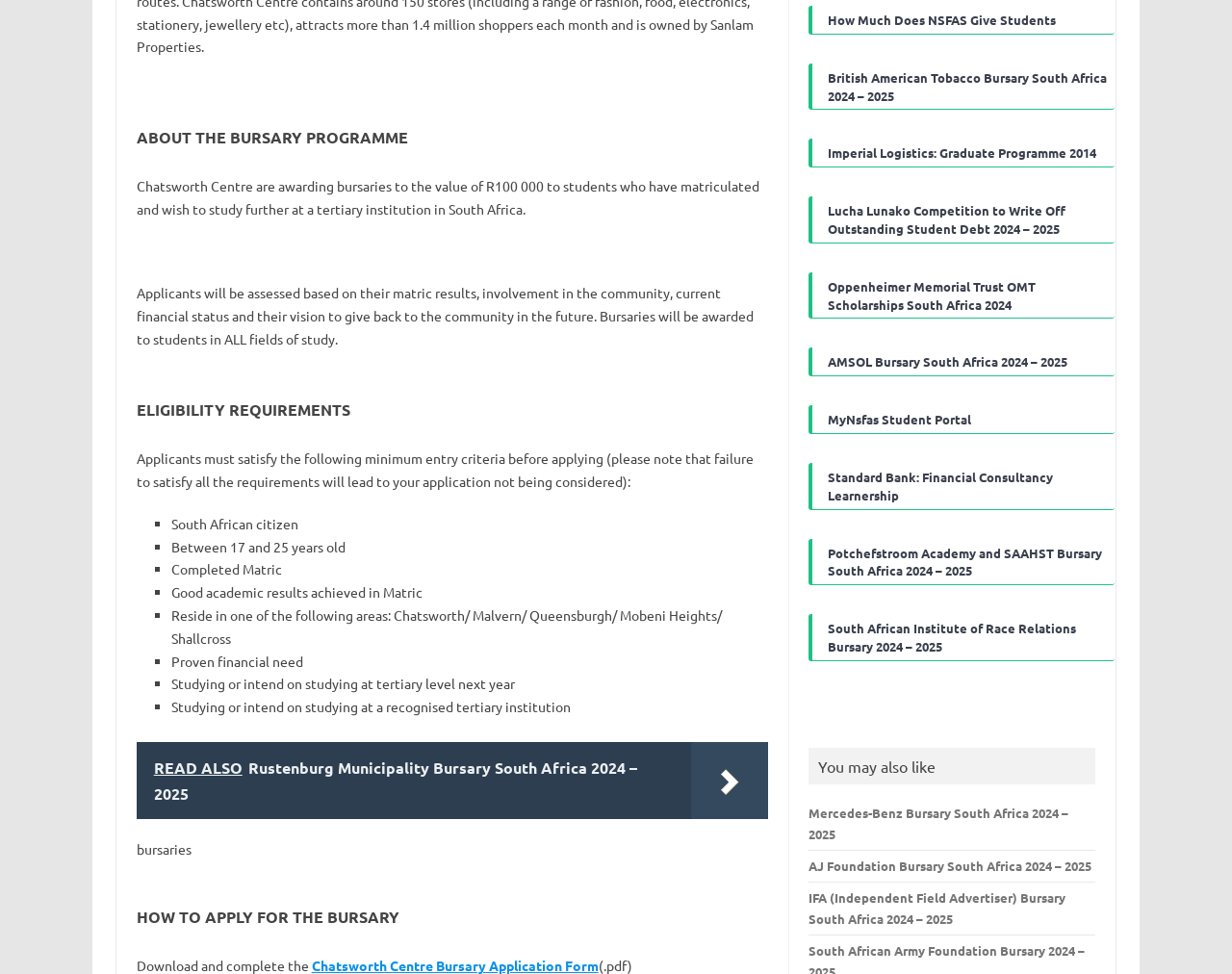Please provide a detailed answer to the question below based on the screenshot: 
What are the eligibility requirements for the bursary?

The webpage lists several eligibility requirements for the bursary, including being a South African citizen, being between 17 and 25 years old, completing Matric, having good academic results, residing in specific areas, having proven financial need, and studying or intending to study at a tertiary level next year.